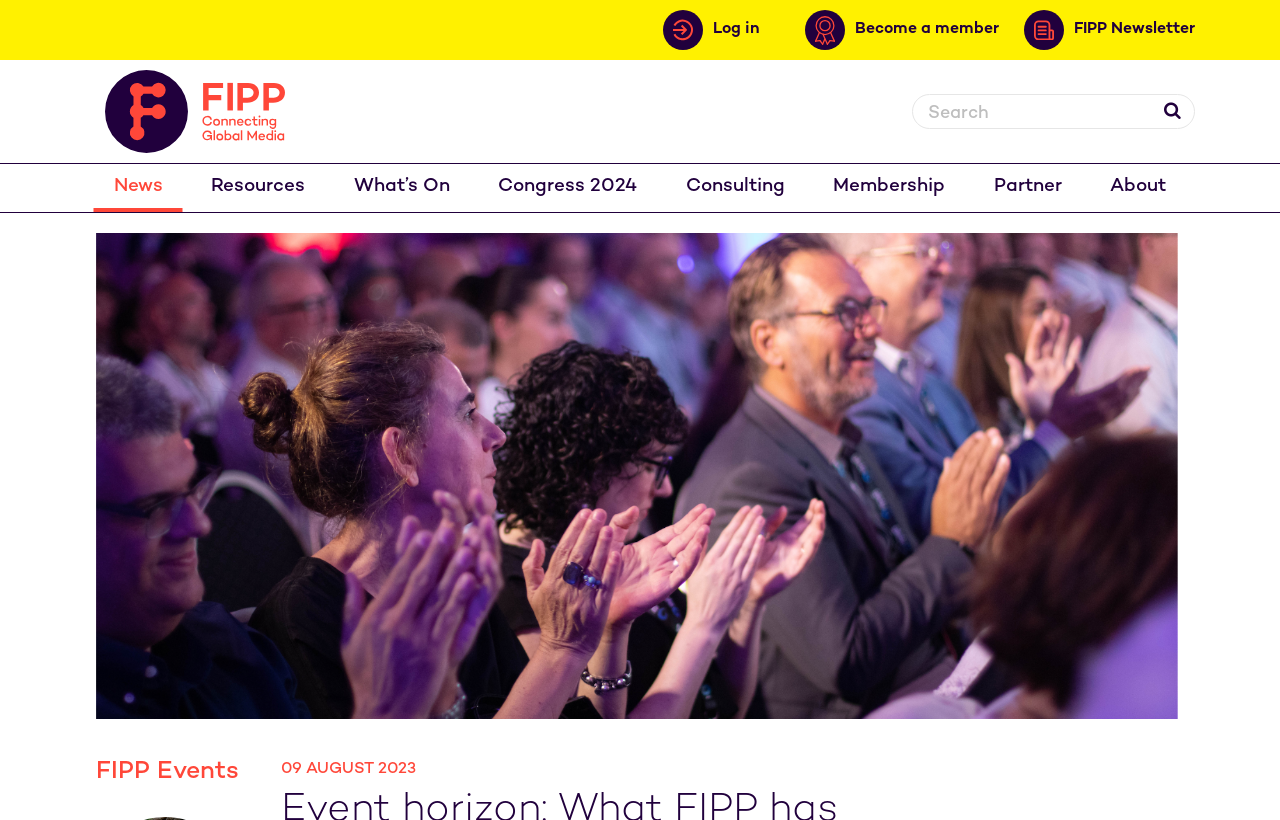What is the logo of FIPP?
Based on the screenshot, answer the question with a single word or phrase.

FIPP